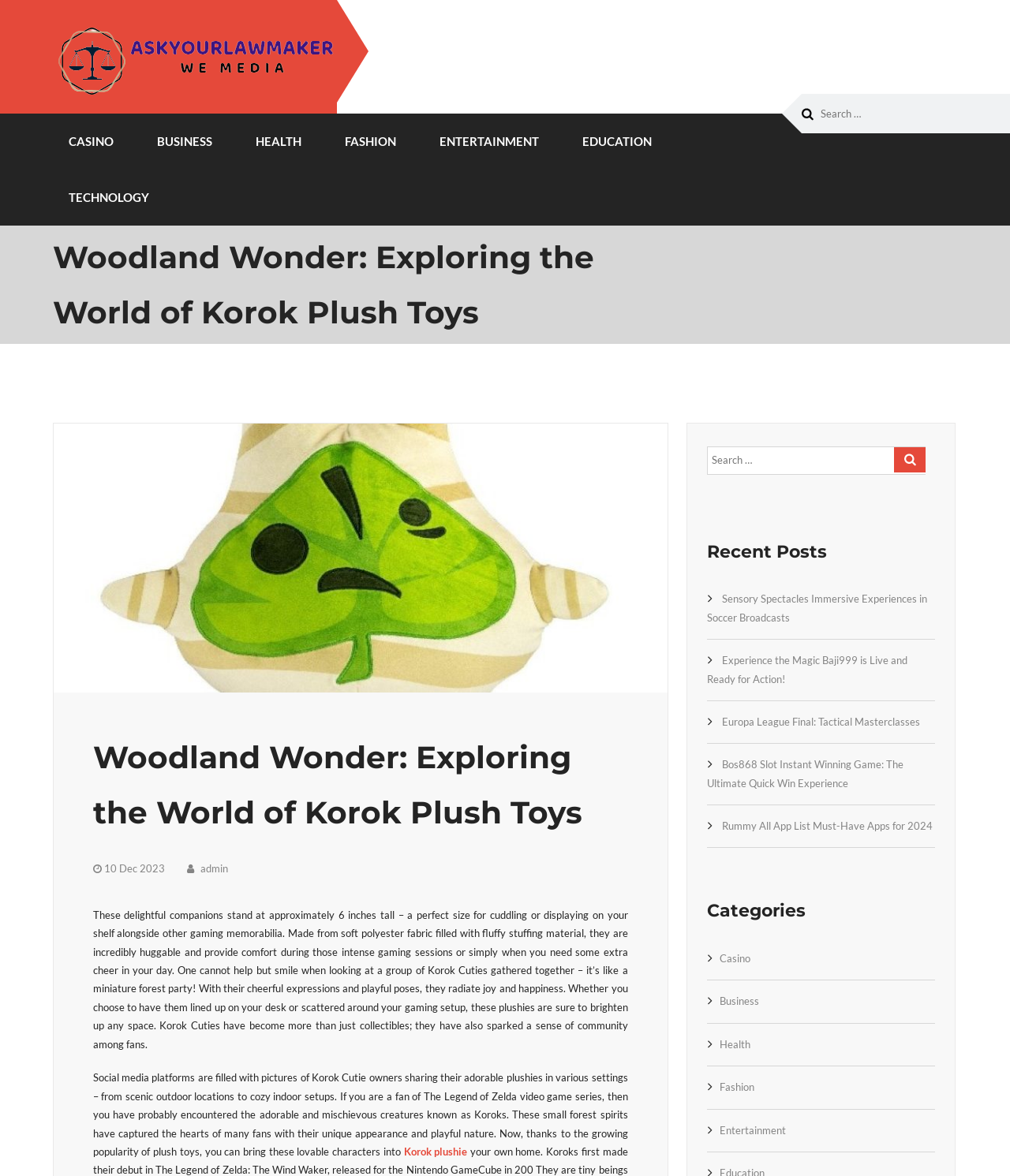Could you highlight the region that needs to be clicked to execute the instruction: "Check the recent post about Europa League Final"?

[0.715, 0.608, 0.911, 0.619]